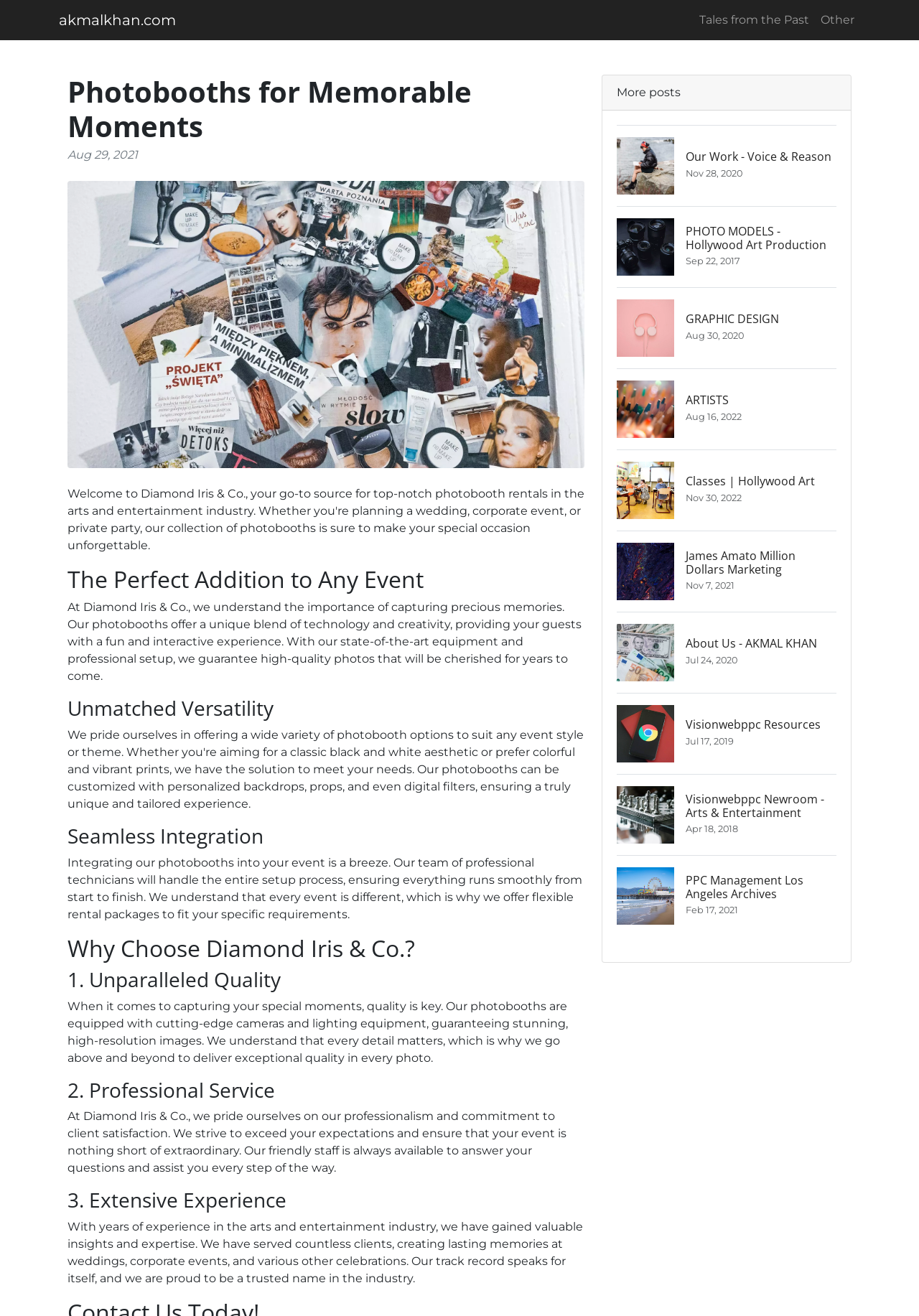How many reasons are given for choosing Diamond Iris & Co.?
Please answer the question as detailed as possible based on the image.

The webpage lists three reasons for choosing Diamond Iris & Co.: unparalleled quality, professional service, and extensive experience. These reasons are highlighted as benefits of choosing their photobooth rental services.